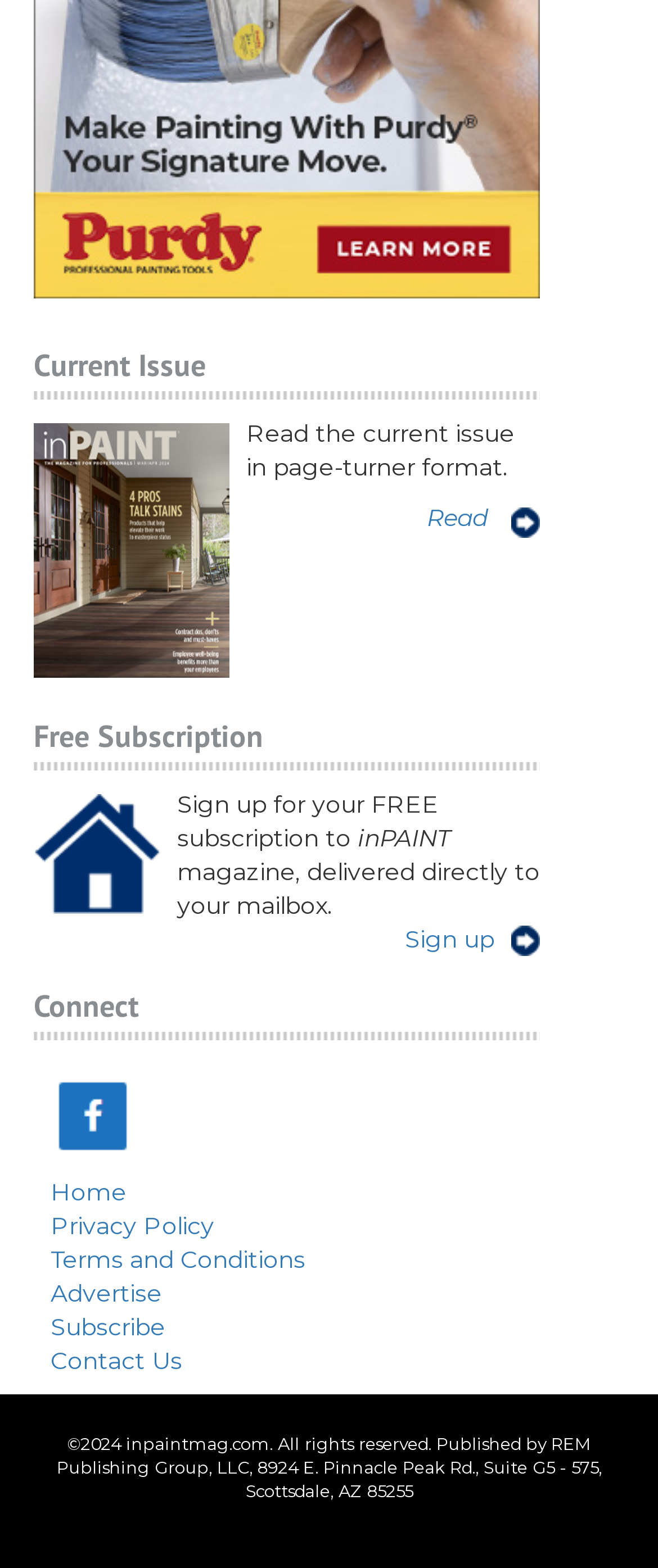Can you find the bounding box coordinates for the element to click on to achieve the instruction: "Read the current issue"?

[0.649, 0.32, 0.741, 0.34]